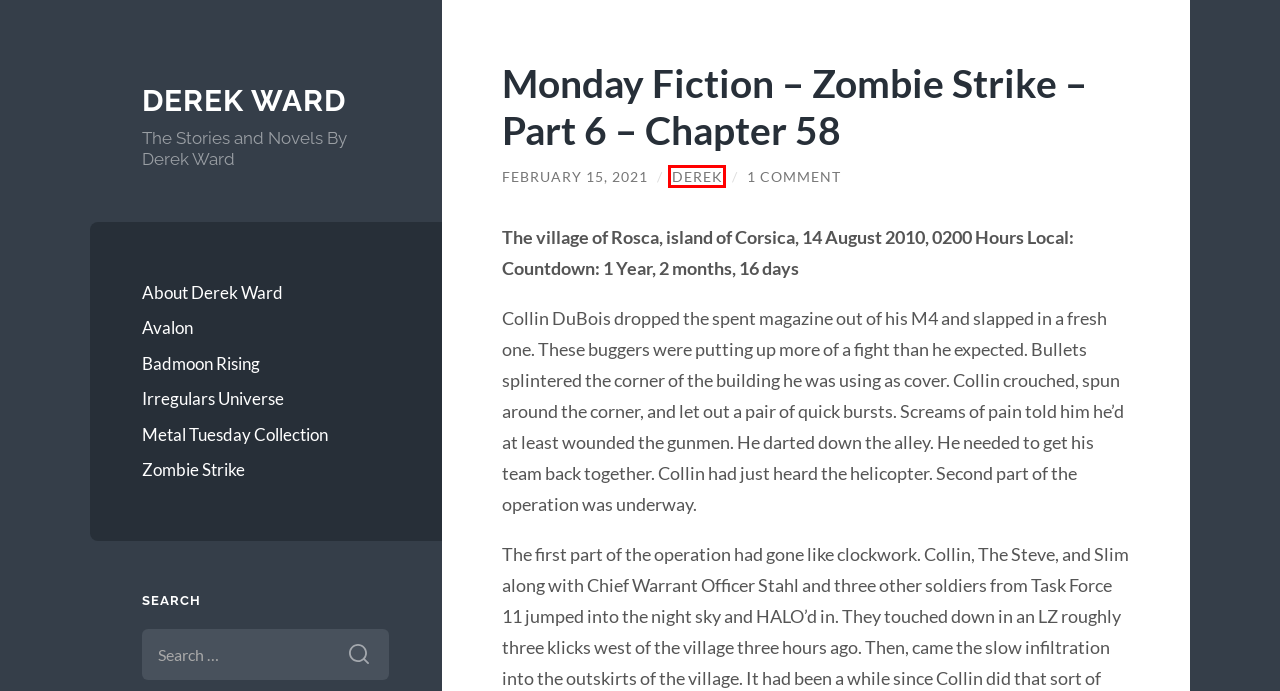Observe the webpage screenshot and focus on the red bounding box surrounding a UI element. Choose the most appropriate webpage description that corresponds to the new webpage after clicking the element in the bounding box. Here are the candidates:
A. Irregulars Universe – Derek Ward
B. Derek – Derek Ward
C. Derek Ward – The Stories and Novels By Derek Ward
D. About Derek Ward – Derek Ward
E. Badmoon Rising – Derek Ward
F. Metal Tuesday Collection – Derek Ward
G. Zombie Strike – Derek Ward
H. Avalon – Derek Ward

B